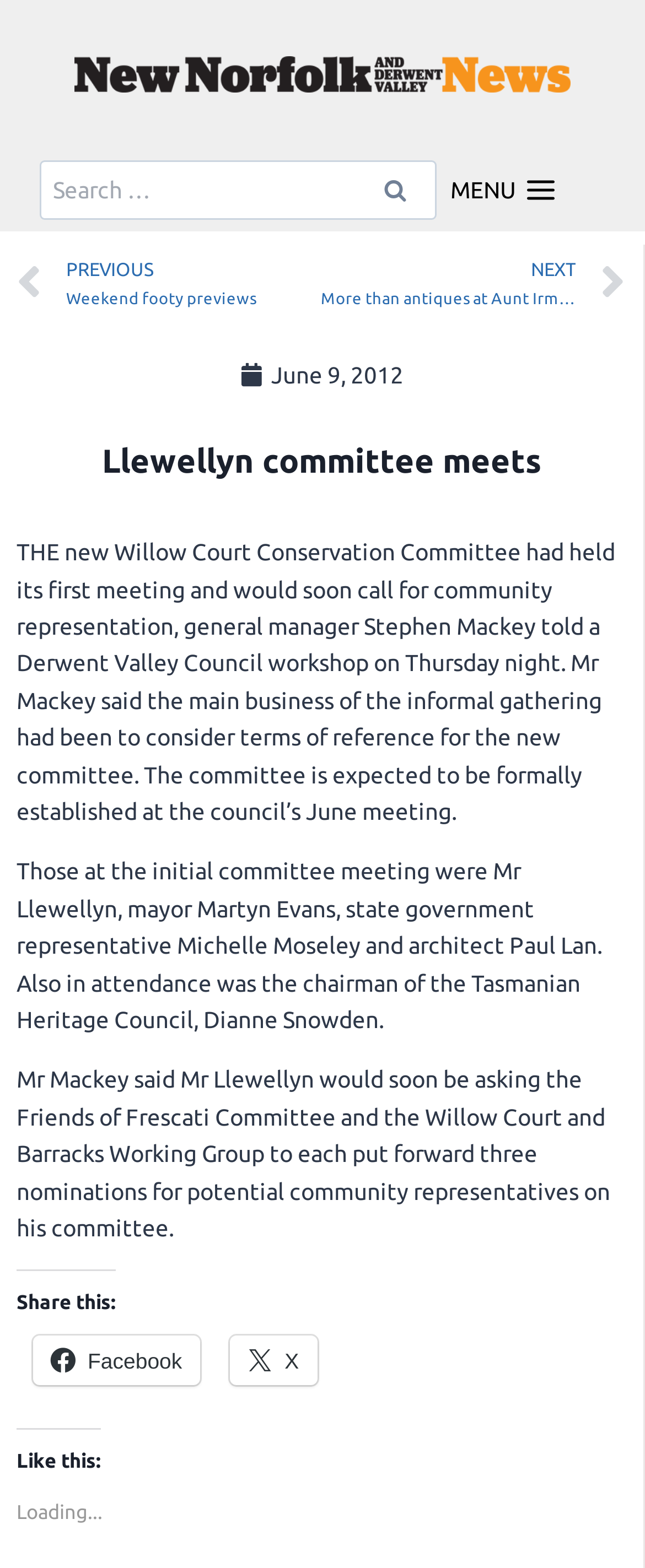What social media platform is available for sharing the article?
Respond with a short answer, either a single word or a phrase, based on the image.

Facebook